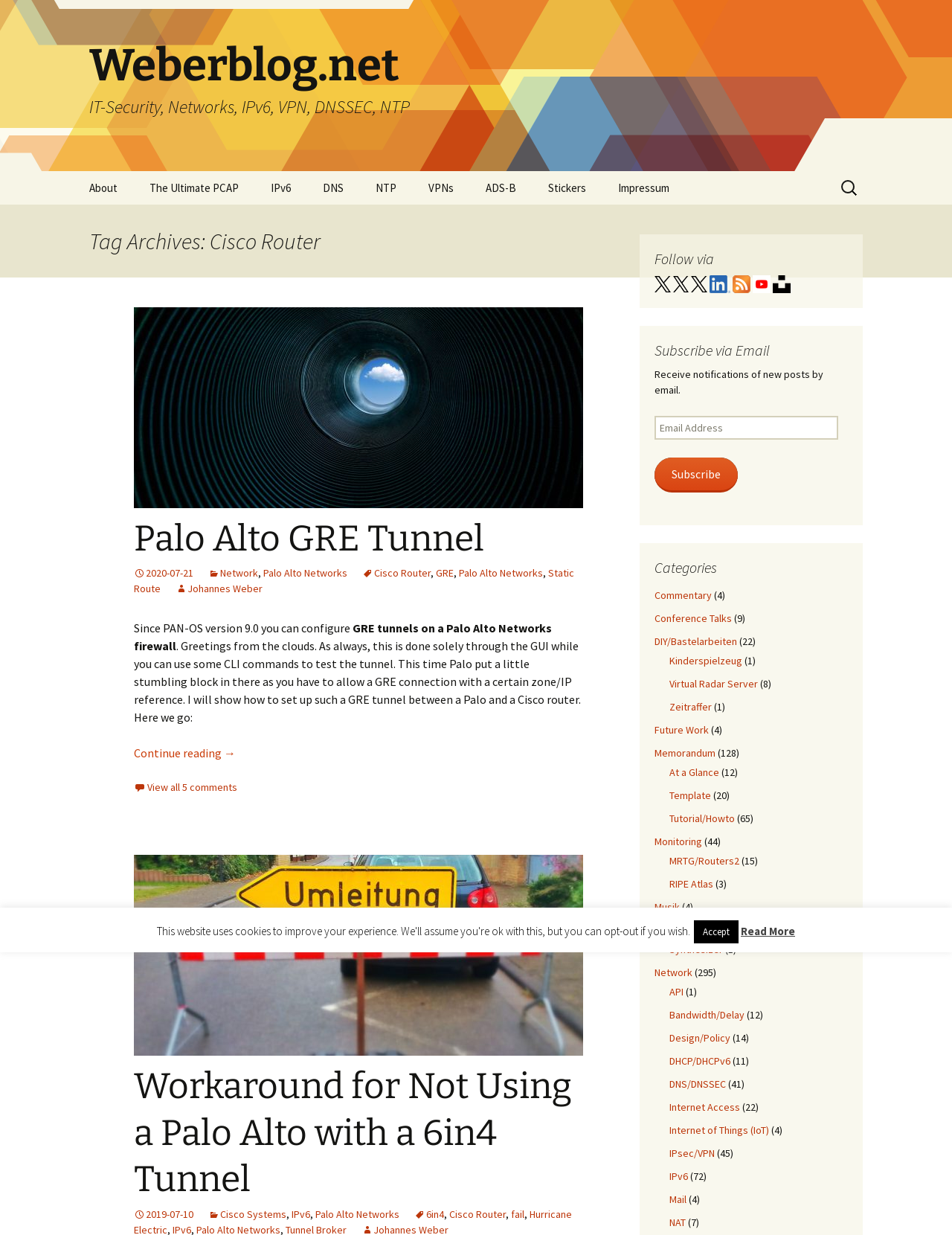Using the description: "Palo Alto Networks", determine the UI element's bounding box coordinates. Ensure the coordinates are in the format of four float numbers between 0 and 1, i.e., [left, top, right, bottom].

[0.277, 0.459, 0.365, 0.47]